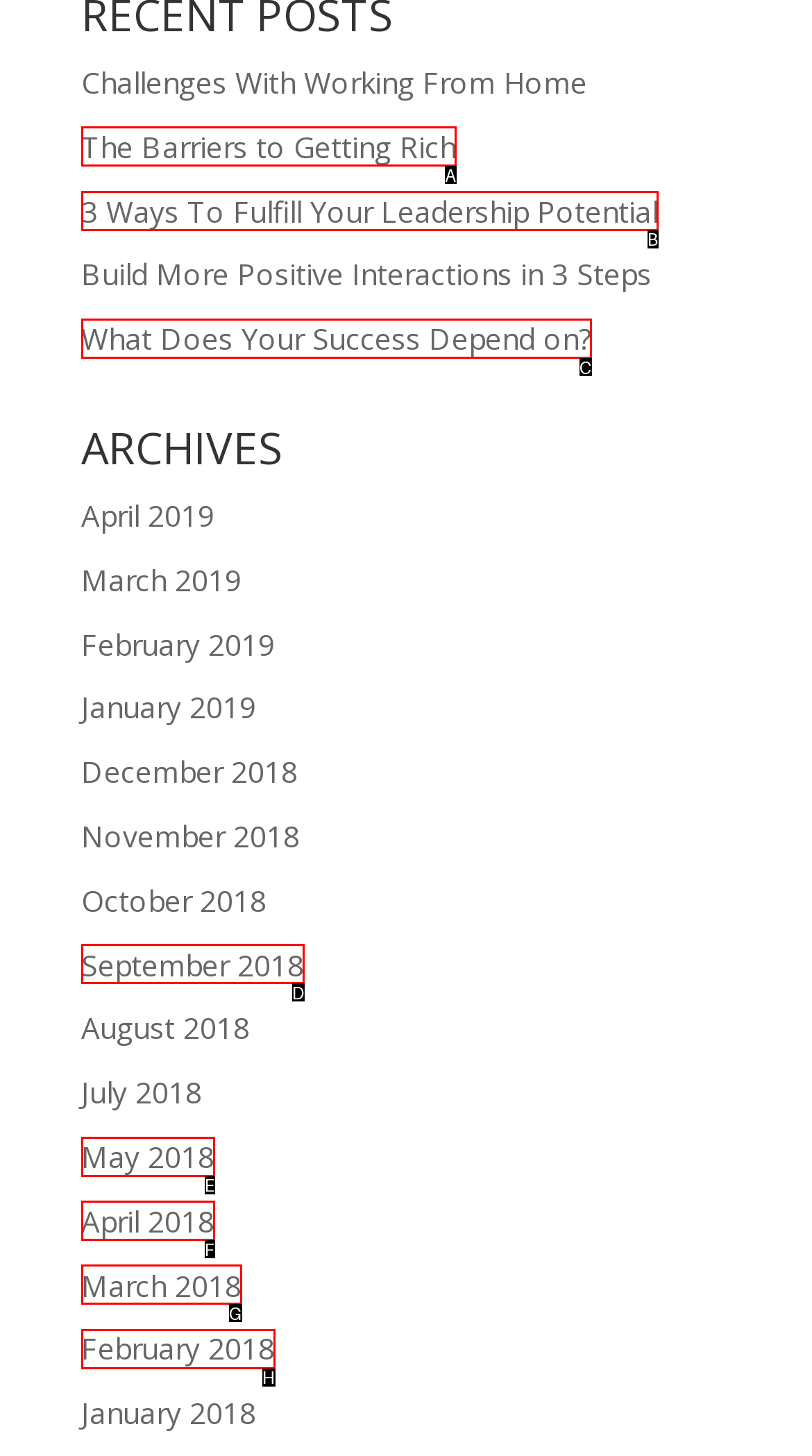Identify which HTML element matches the description: The Barriers to Getting Rich
Provide your answer in the form of the letter of the correct option from the listed choices.

A